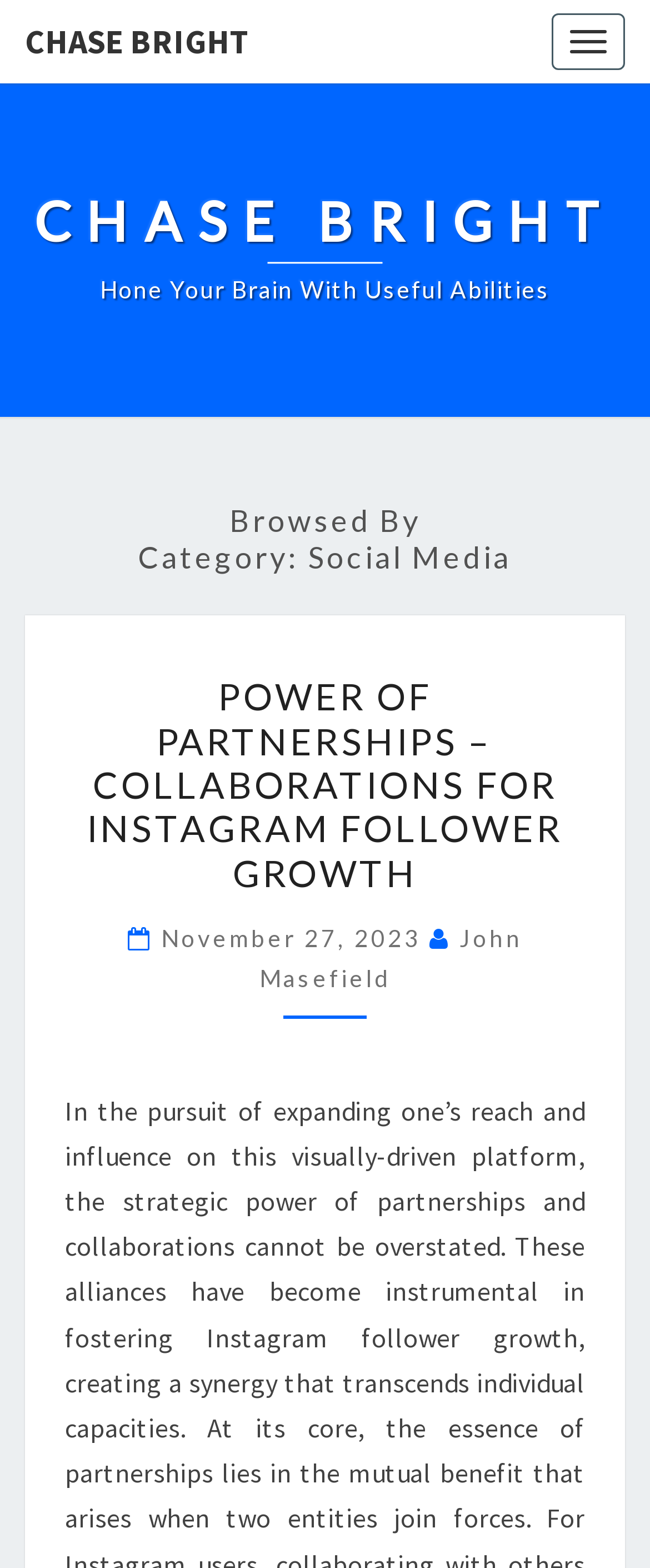Craft a detailed narrative of the webpage's structure and content.

The webpage is about Social Media, specifically focusing on Chase Bright. At the top left corner, there is a link to "CHASE BRIGHT" and a button to "Toggle navigation" at the top right corner. Below the top navigation, there is a heading that reads "CHASE BRIGHT Hone Your Brain With Useful Abilities", with the main title "CHASE BRIGHT" and the subtitle "Hone Your Brain With Useful Abilities".

Further down, there is a heading that says "Browsed By Category: Social Media", which spans the entire width of the page. Below this heading, there is a section that appears to be a blog post or article. The title of the post is "POWER OF PARTNERSHIPS – COLLABORATIONS FOR INSTAGRAM FOLLOWER GROWTH", which is a link. The post also includes the date "November 27, 2023" and the author's name "John Masefield", both of which are links as well.